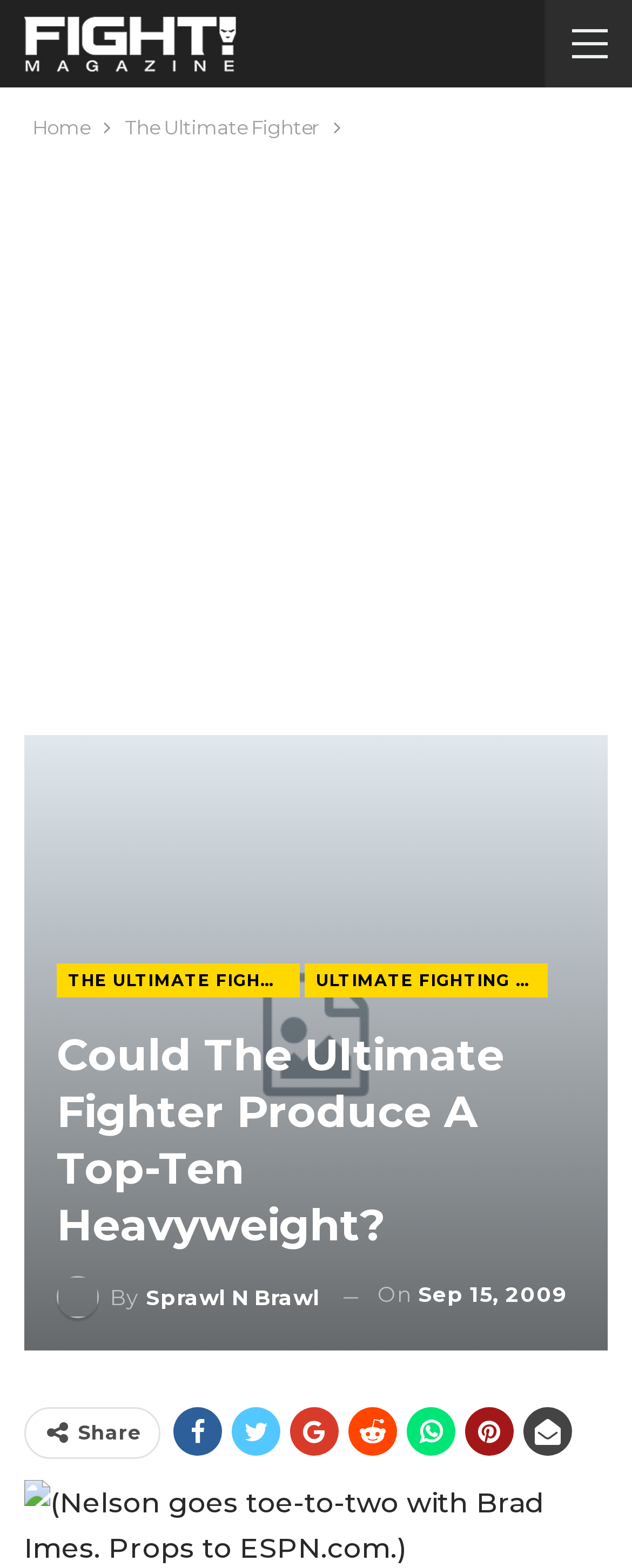Who is the author of the article?
Utilize the image to construct a detailed and well-explained answer.

The author of the article can be determined by looking at the link 'By Sprawl N Brawl' which indicates that Sprawl N Brawl is the author of the article.